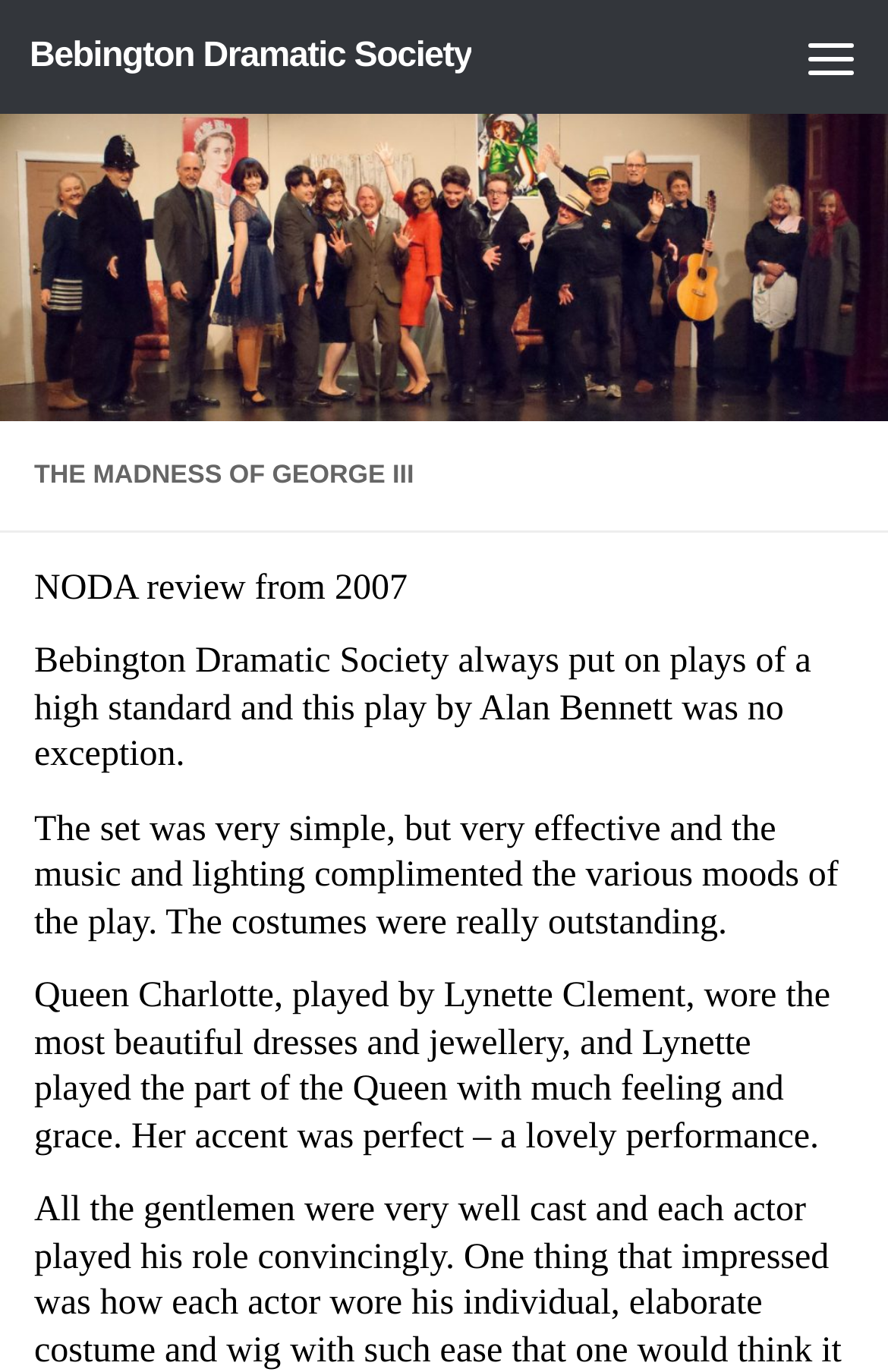What is the name of the play reviewed?
Based on the image, please offer an in-depth response to the question.

I found the answer by looking at the heading 'THE MADNESS OF GEORGE III' which is a prominent element on the webpage, indicating that it is the title of the play being reviewed.